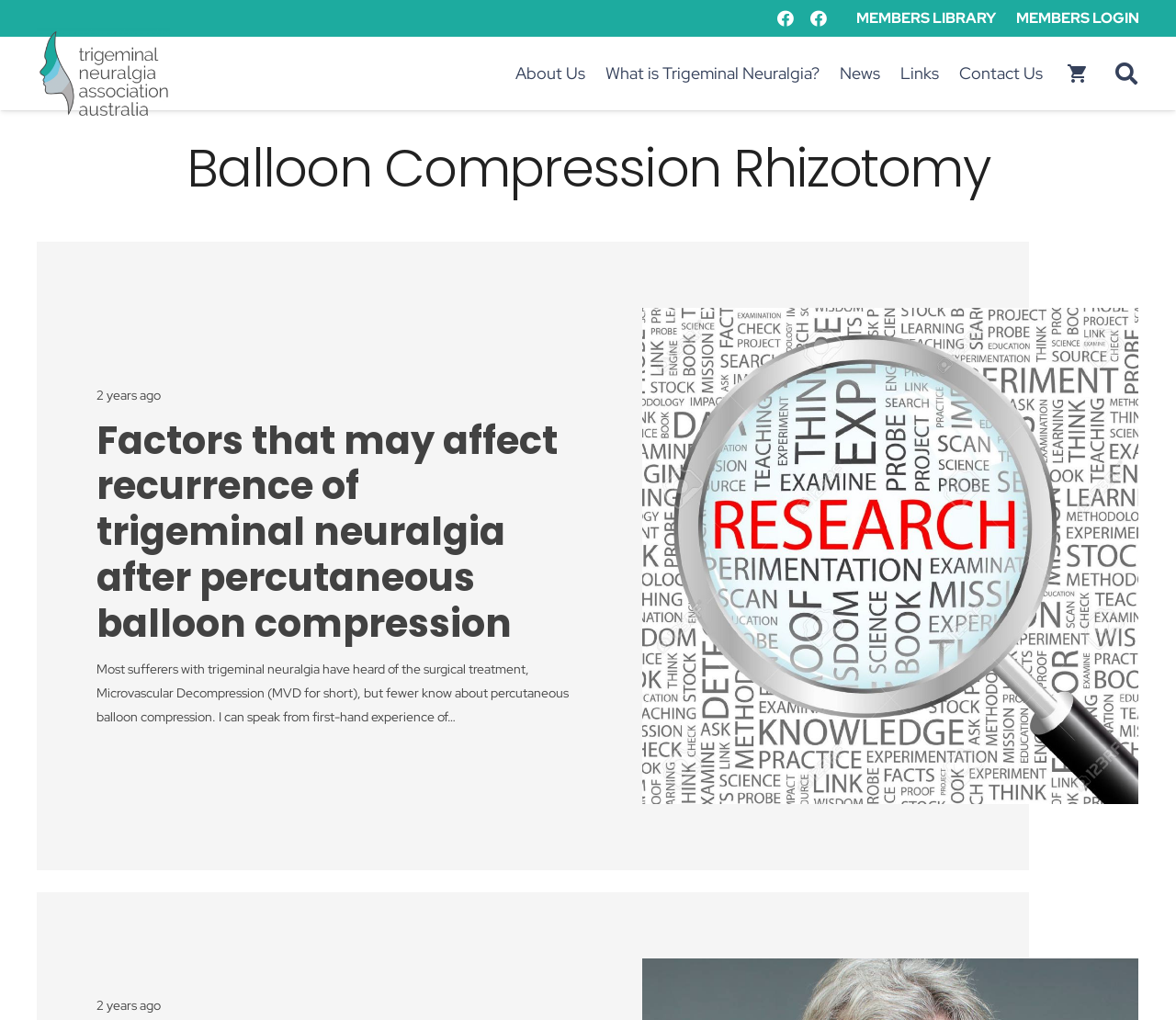Refer to the screenshot and give an in-depth answer to this question: How many social media links are available?

I counted the number of social media links available on the webpage, which are Facebook links, and found that there are two of them.